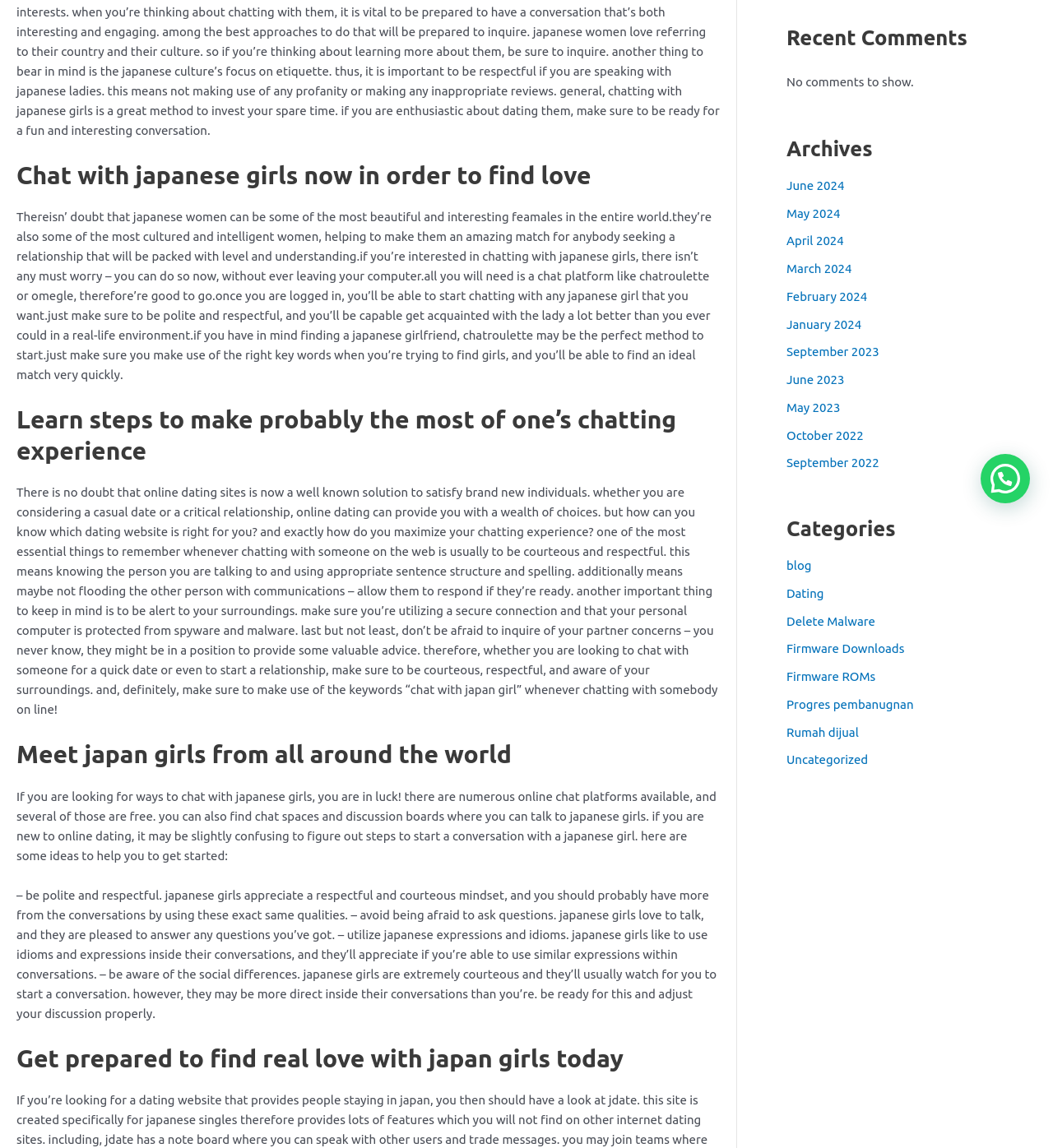Locate the bounding box for the described UI element: "June 2024". Ensure the coordinates are four float numbers between 0 and 1, formatted as [left, top, right, bottom].

[0.747, 0.155, 0.802, 0.167]